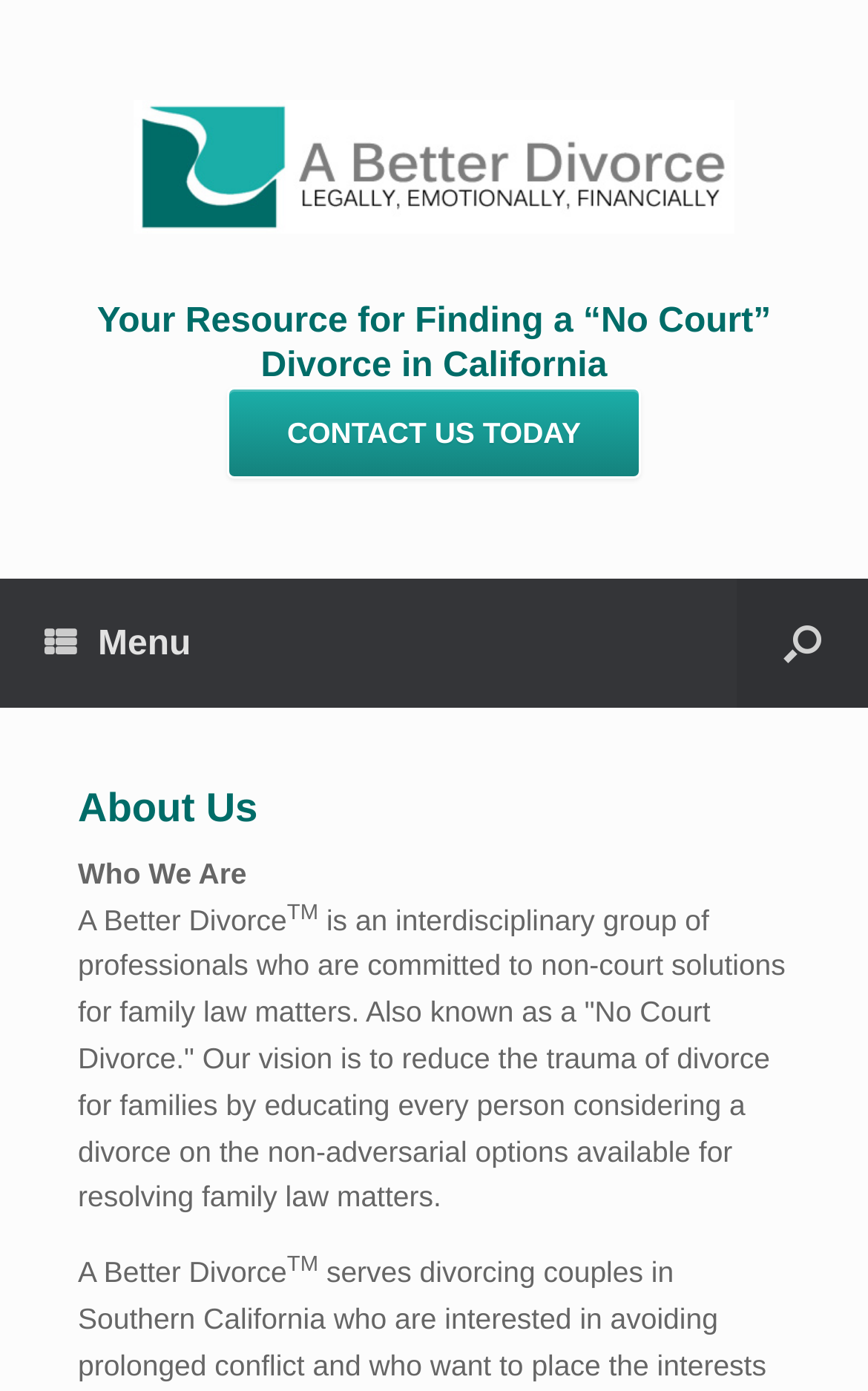Provide a comprehensive description of the webpage.

The webpage is about "A Better Divorce" in South Bay, California, and it appears to be an informational page about the organization. 

At the top left of the page, there is a logo of "A Better Divorce - South Bay California" which is also a link. Below the logo, there is a tagline "Your Resource for Finding a “No Court” Divorce in California". 

On the same horizontal level as the logo, but to the right, there is a "CONTACT US TODAY" link. 

Further down, there is a menu icon represented by three horizontal lines, located at the top left corner of the page. 

Below the menu icon, there is a heading "About Us" which is followed by a subheading "Who We Are". The main content of the page is a paragraph of text that describes "A Better Divorce" as an interdisciplinary group of professionals committed to non-court solutions for family law matters, also known as a "No Court Divorce". The text explains their vision to reduce the trauma of divorce for families by educating people on non-adversarial options. 

The organization's name "A Better Divorce" appears twice on the page, once at the beginning of the paragraph and again at the end, both times with a superscript "TM" symbol.